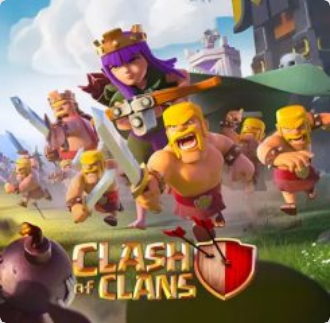Offer a detailed narrative of the image's content.

The image features a vibrant and dynamic scene from the popular mobile strategy game "Clash of Clans." In the foreground, a powerful female character, likely a Queen or Archer, leads a formidable group of warriors, all showcasing a fierce determination as they charge forward. Each character is animated with unique, colorful designs that reflect their roles in the game: from the muscular barbarians with swords ready for battle to the agile archer equipped with her signature bow. The background portrays a lively village environment, hinting at the game’s community-building aspect. Prominently displayed at the bottom is the game’s logo, featuring a shield emblazoned with the title “Clash of Clans.” This image encapsulates the essence of teamwork, strategy, and adventure that players experience in this beloved game, which has maintained its appeal since its launch in 2012.